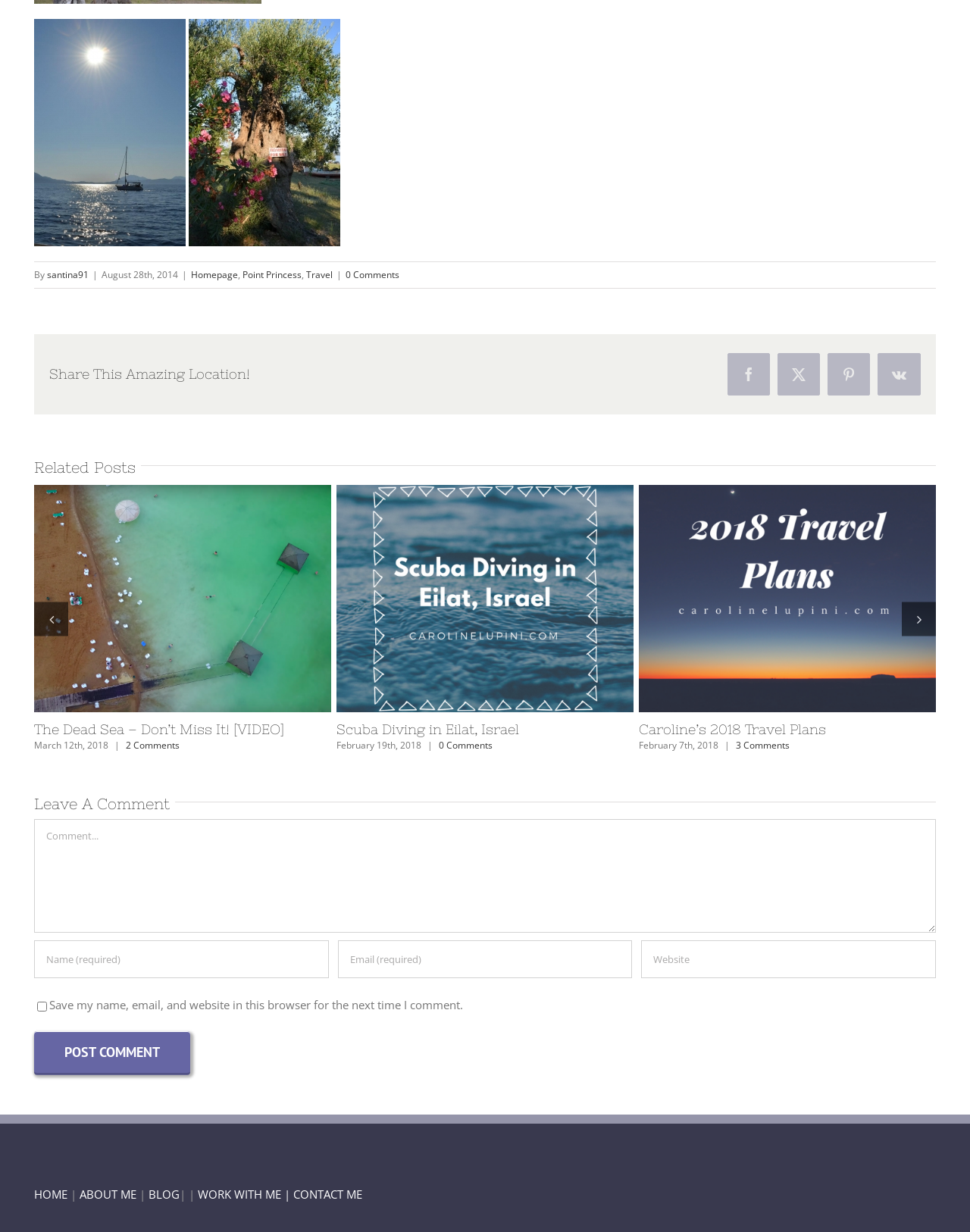Refer to the screenshot and give an in-depth answer to this question: What is the date of the post 'Russia – Moscow, St. Petersburg, and Velicky Novgorod [VIDEO]'?

The date of the post 'Russia – Moscow, St. Petersburg, and Velicky Novgorod [VIDEO]' can be found in the static text element with the text 'April 20th, 2018', which is located below the heading element with the text 'Russia – Moscow, St. Petersburg, and Velicky Novgorod [VIDEO]'.